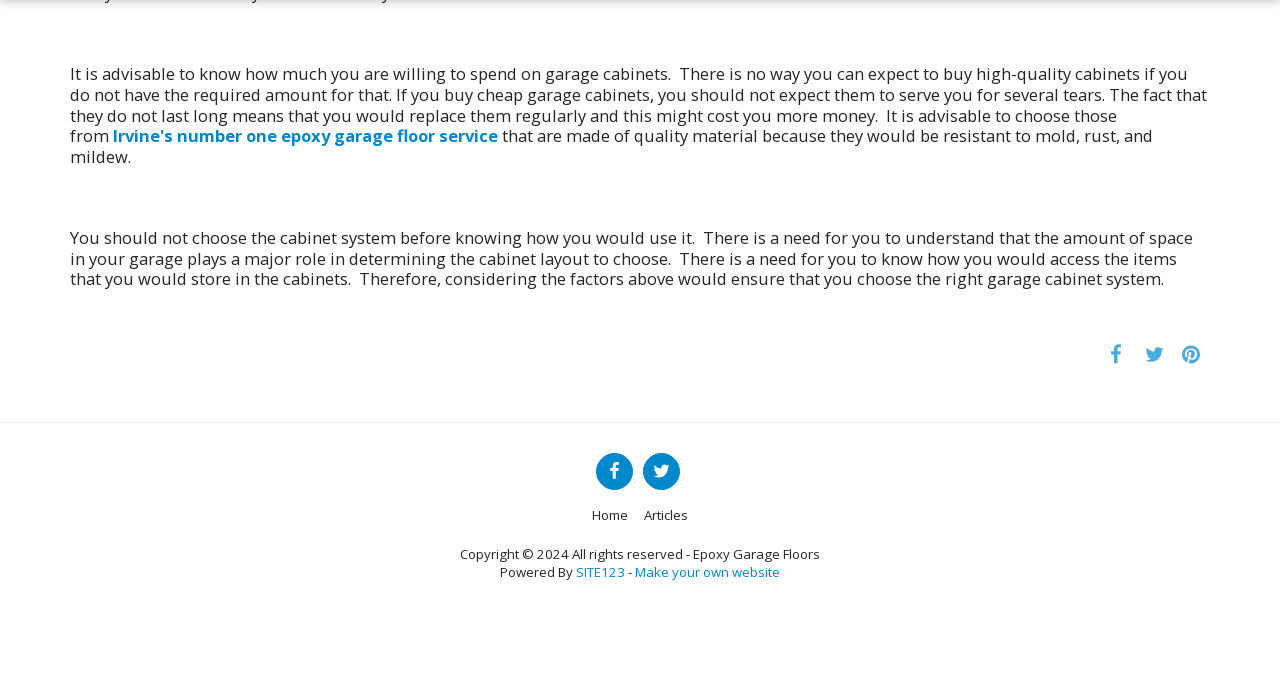Identify the coordinates of the bounding box for the element described below: "alt="fa-facebook"". Return the coordinates as four float numbers between 0 and 1: [left, top, right, bottom].

[0.465, 0.664, 0.494, 0.718]